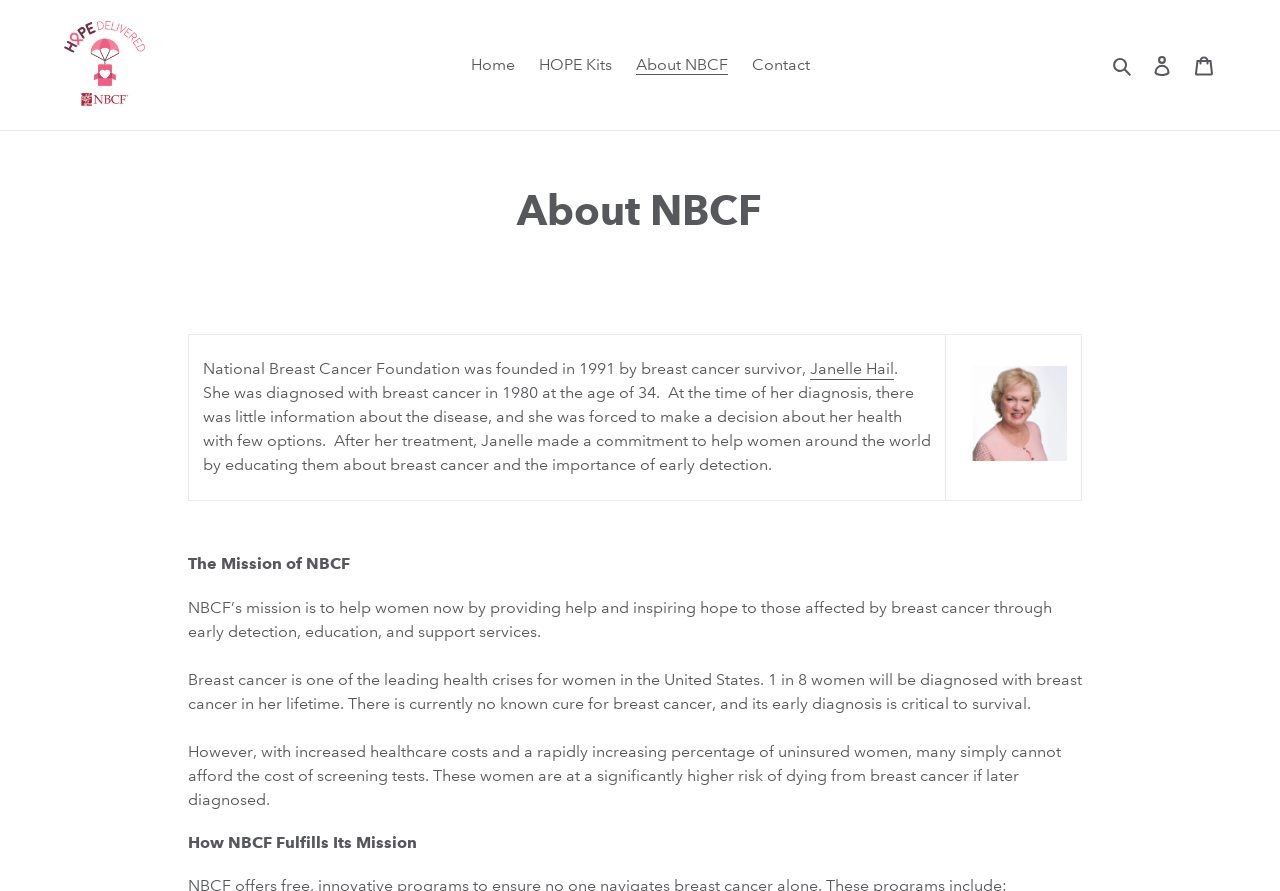What is the risk of dying from breast cancer if diagnosed later?
Please answer the question with a single word or phrase, referencing the image.

Significantly higher